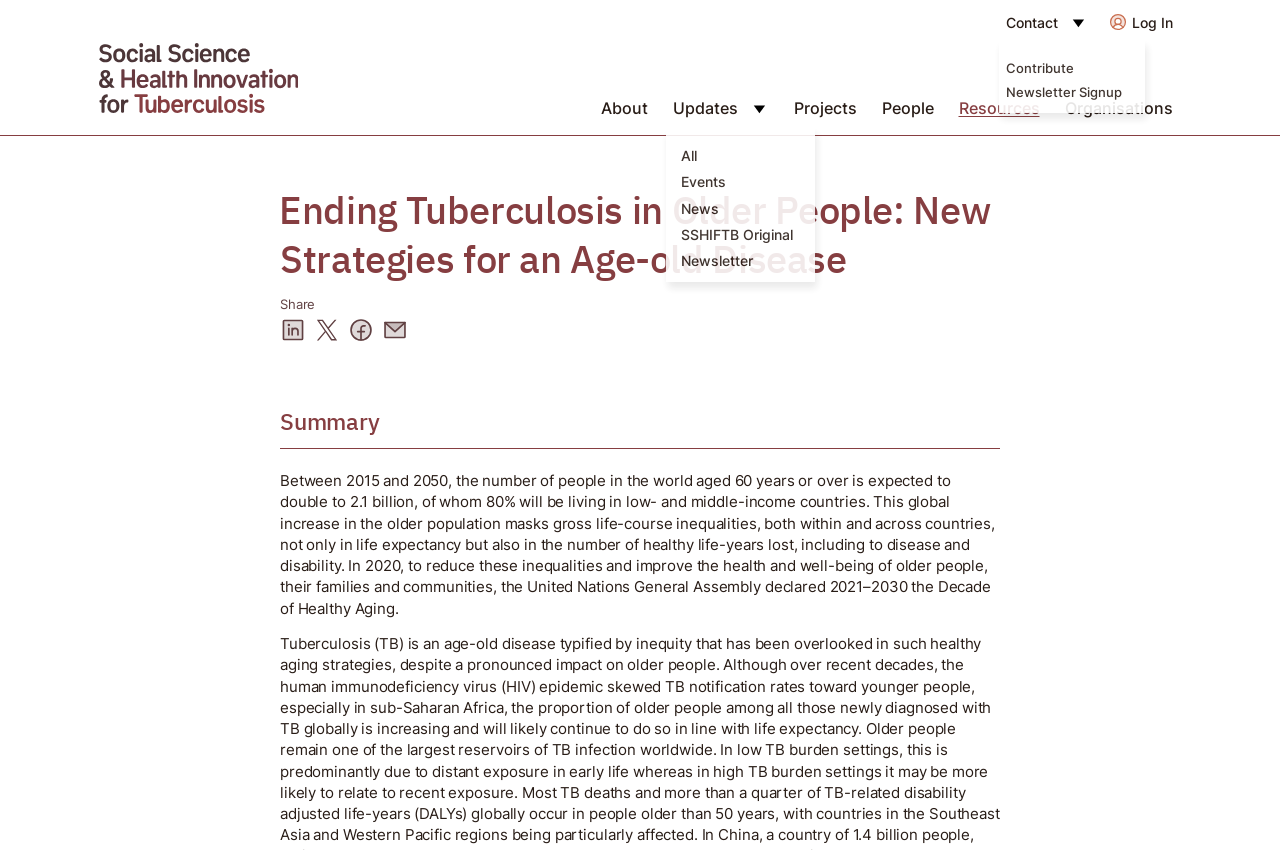Identify and provide the bounding box coordinates of the UI element described: "parent_node: About title="Home"". The coordinates should be formatted as [left, top, right, bottom], with each number being a float between 0 and 1.

[0.077, 0.05, 0.233, 0.132]